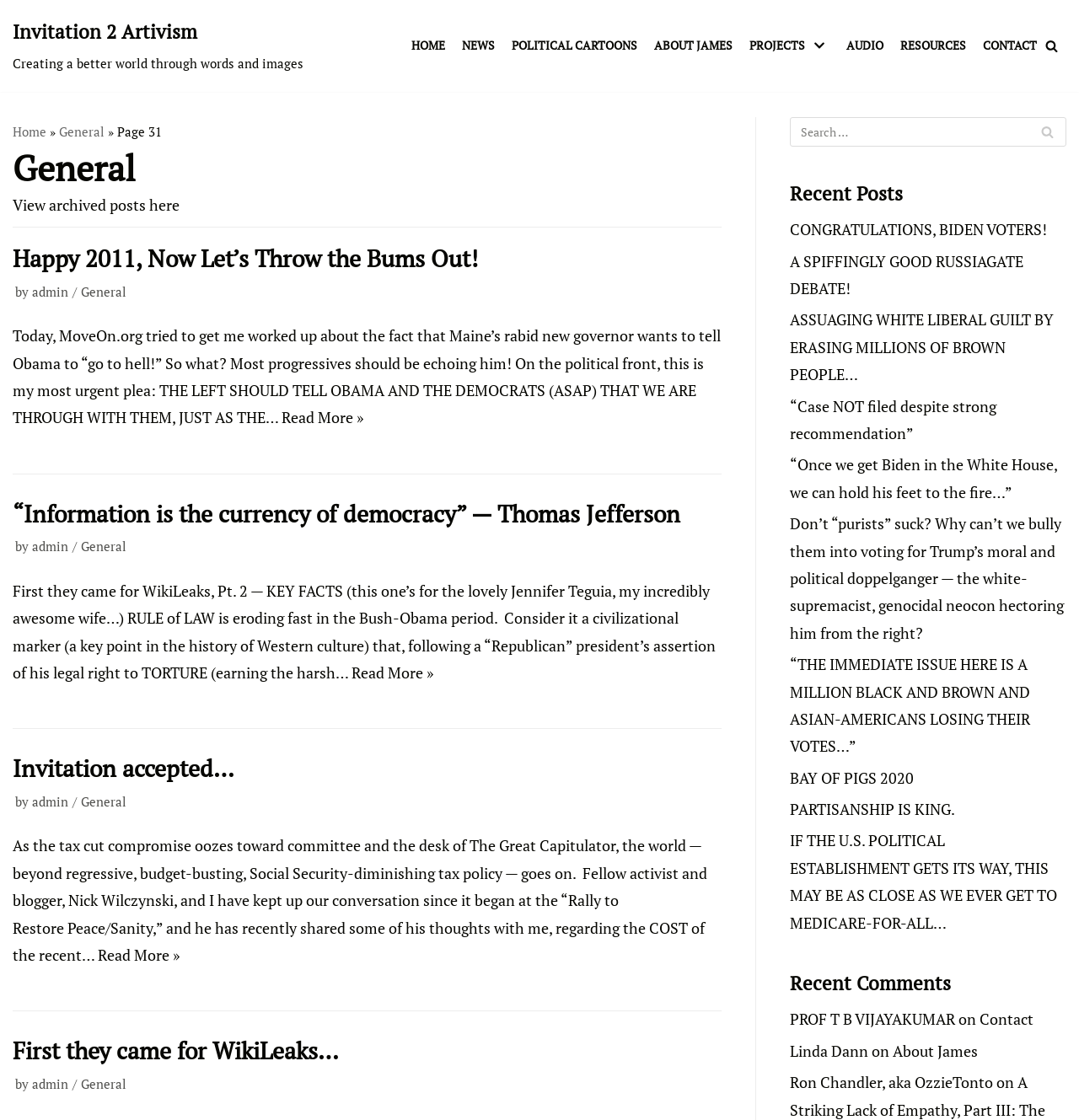Please specify the bounding box coordinates of the region to click in order to perform the following instruction: "Search for something".

[0.732, 0.105, 0.988, 0.131]